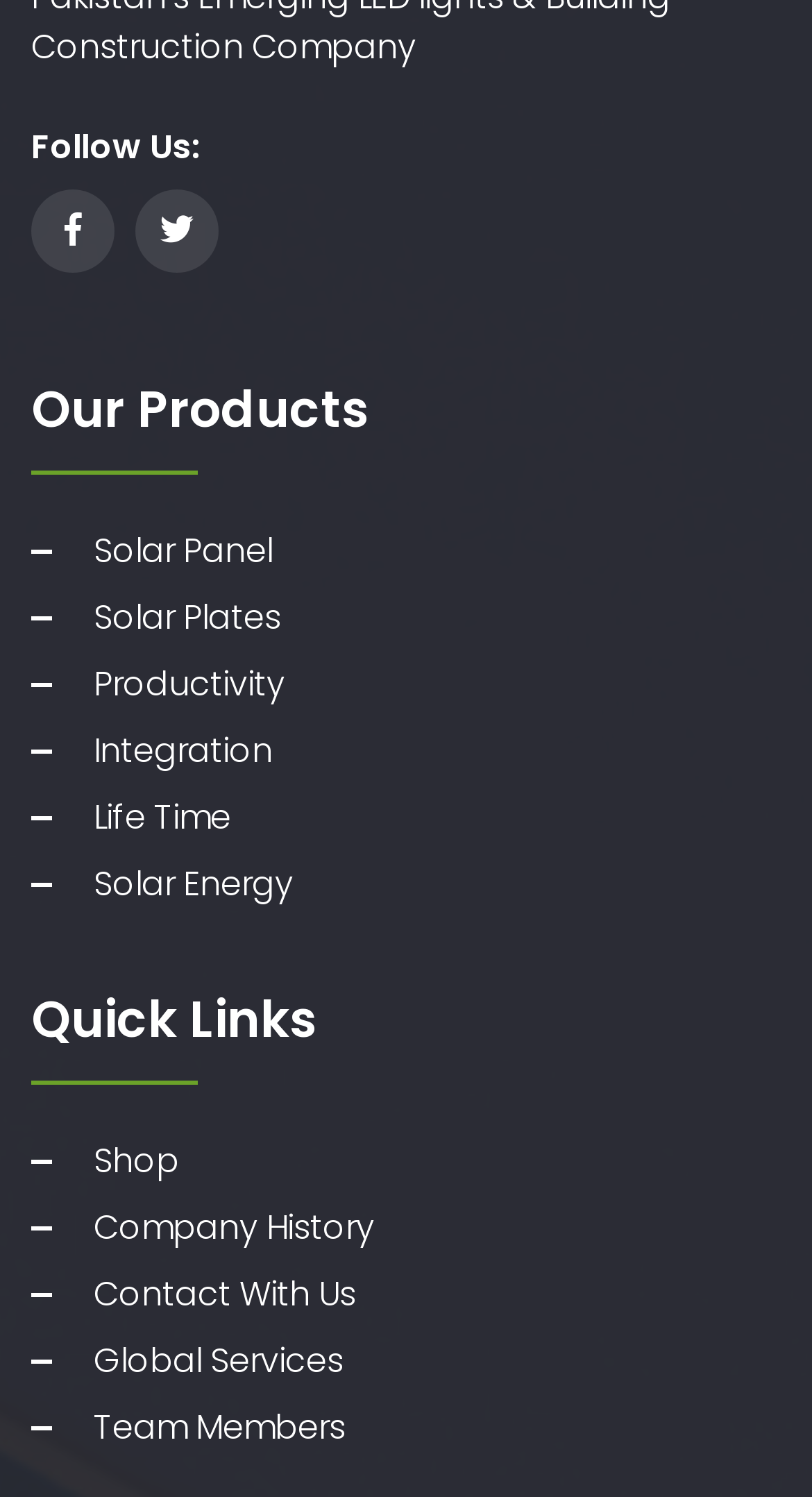Identify the bounding box for the UI element specified in this description: "Productivity". The coordinates must be four float numbers between 0 and 1, formatted as [left, top, right, bottom].

[0.115, 0.441, 0.351, 0.474]